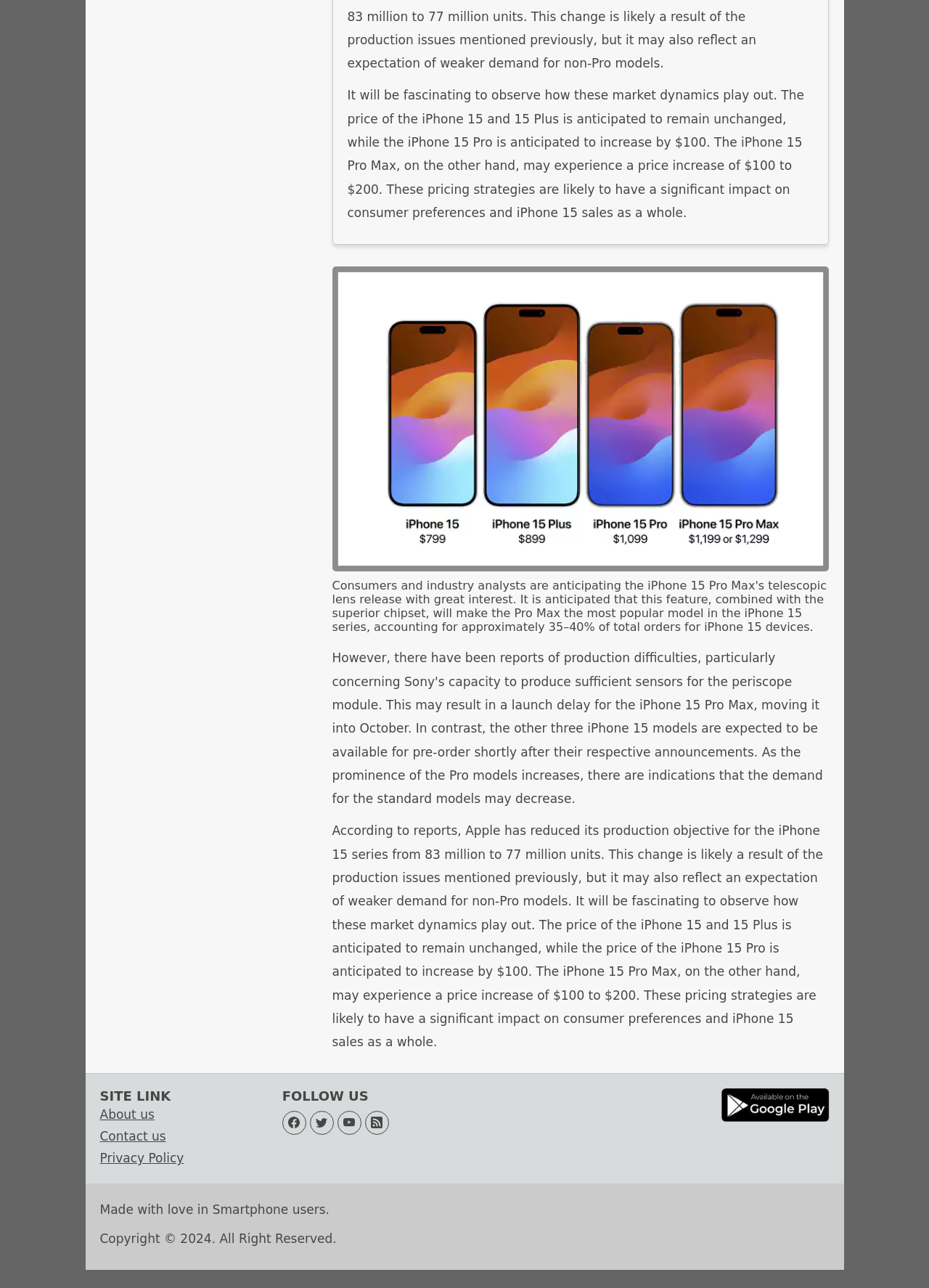Please identify the bounding box coordinates of the clickable area that will allow you to execute the instruction: "Check Privacy Policy".

[0.107, 0.894, 0.198, 0.905]